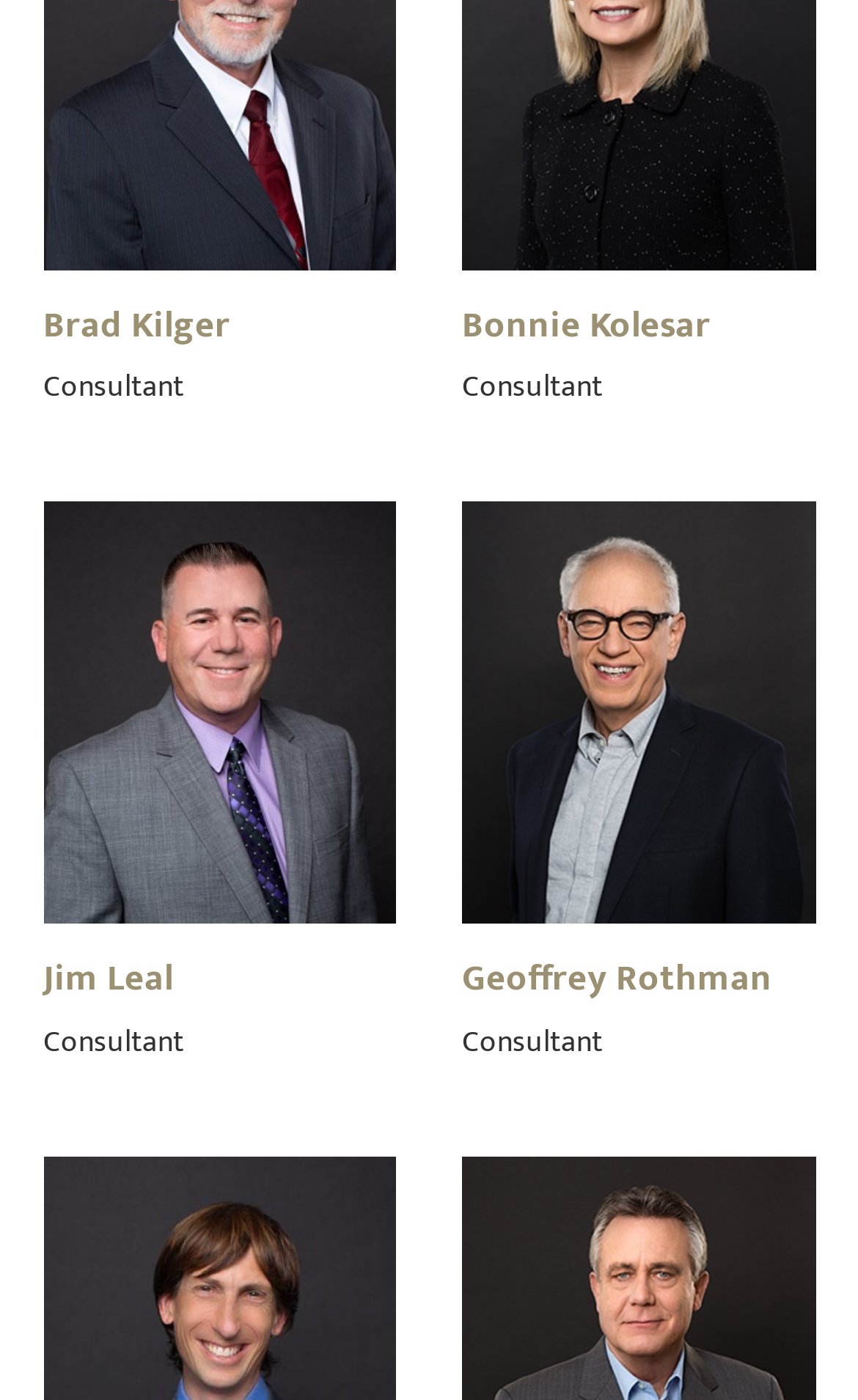Select the bounding box coordinates of the element I need to click to carry out the following instruction: "View Geoffrey Rothman's profile".

[0.538, 0.487, 0.95, 0.529]